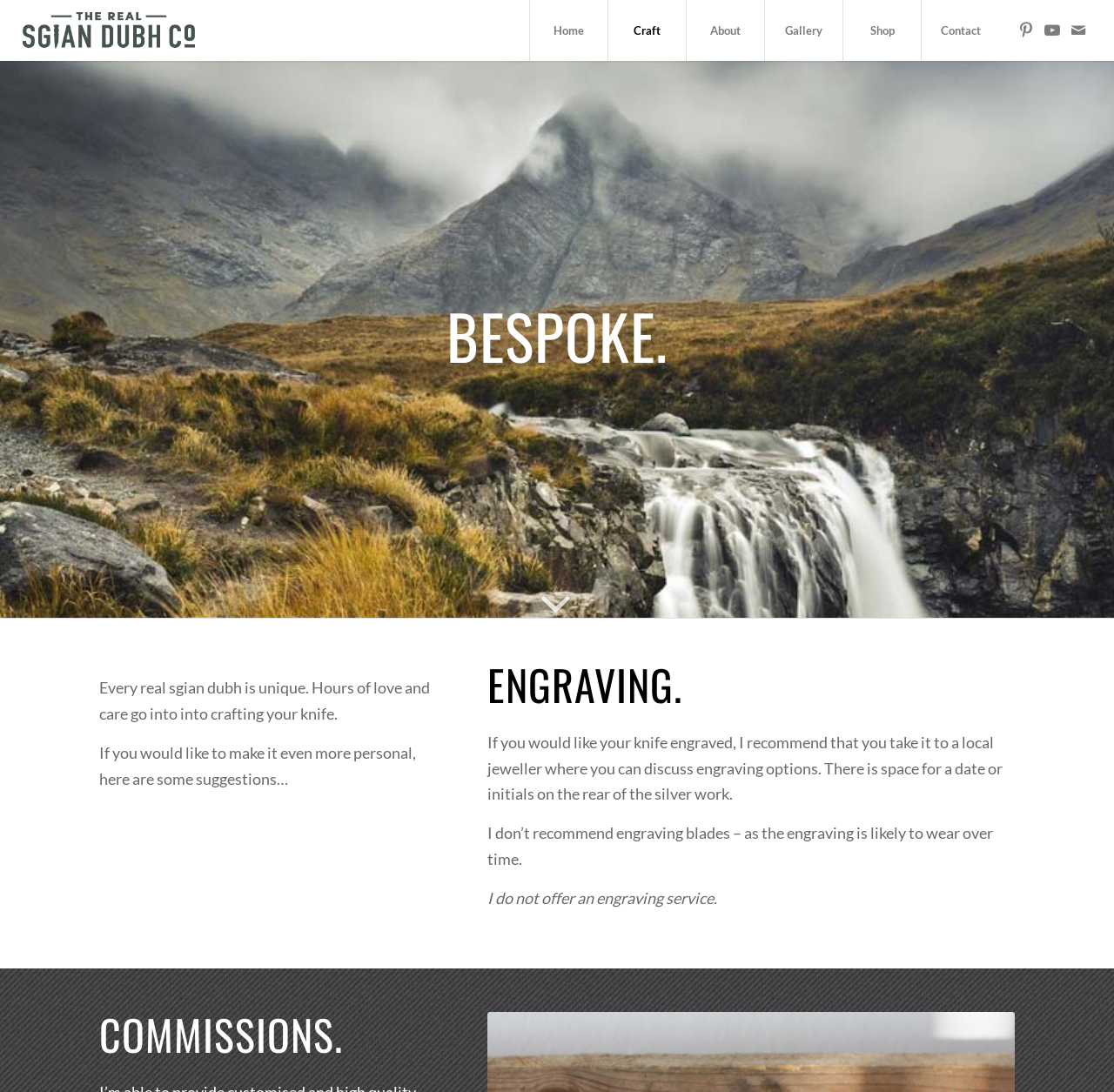What is the company name?
Based on the visual, give a brief answer using one word or a short phrase.

The Real Sgian Dubh Co.